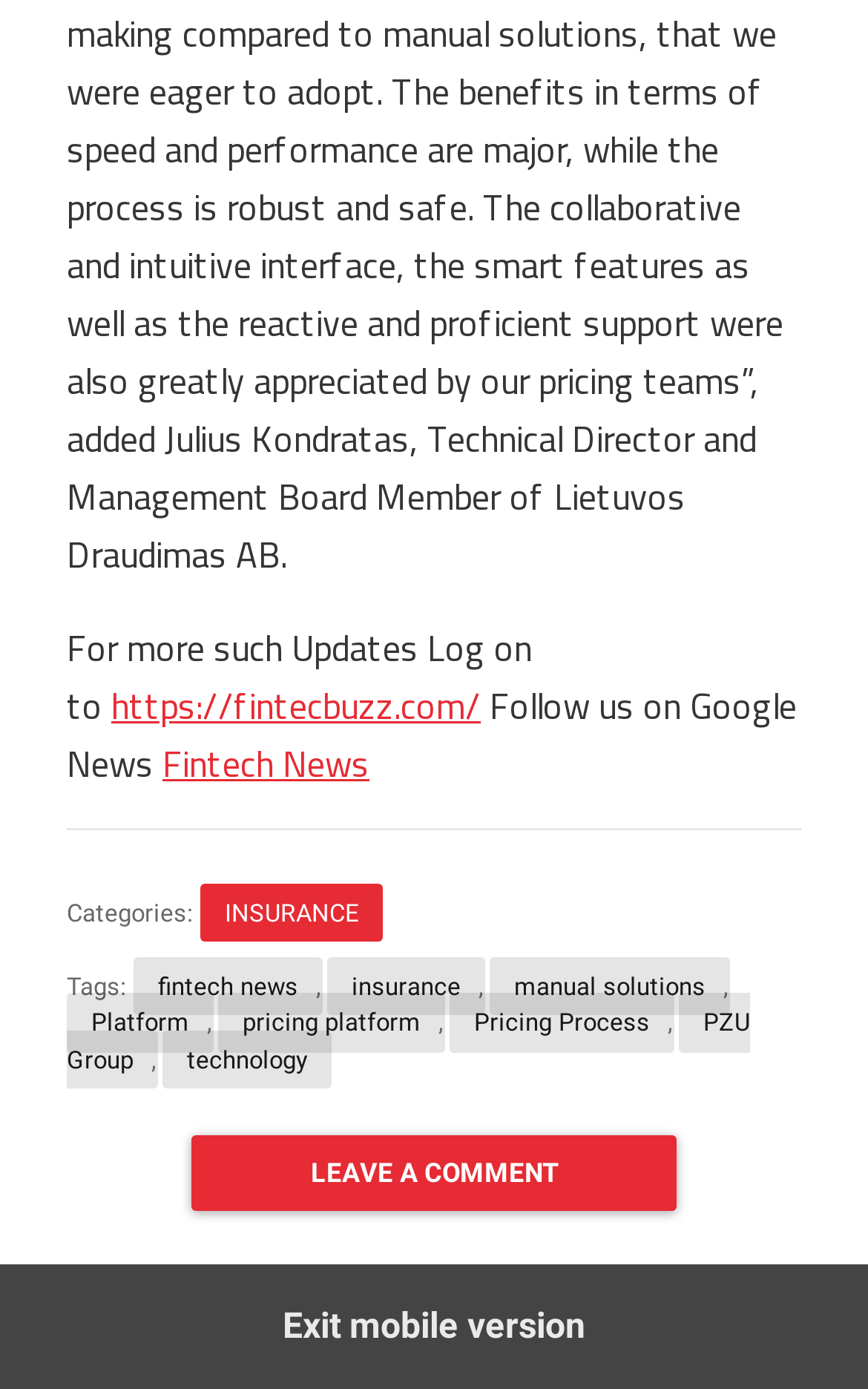Please give a succinct answer using a single word or phrase:
Is there an option to exit the mobile version?

Yes